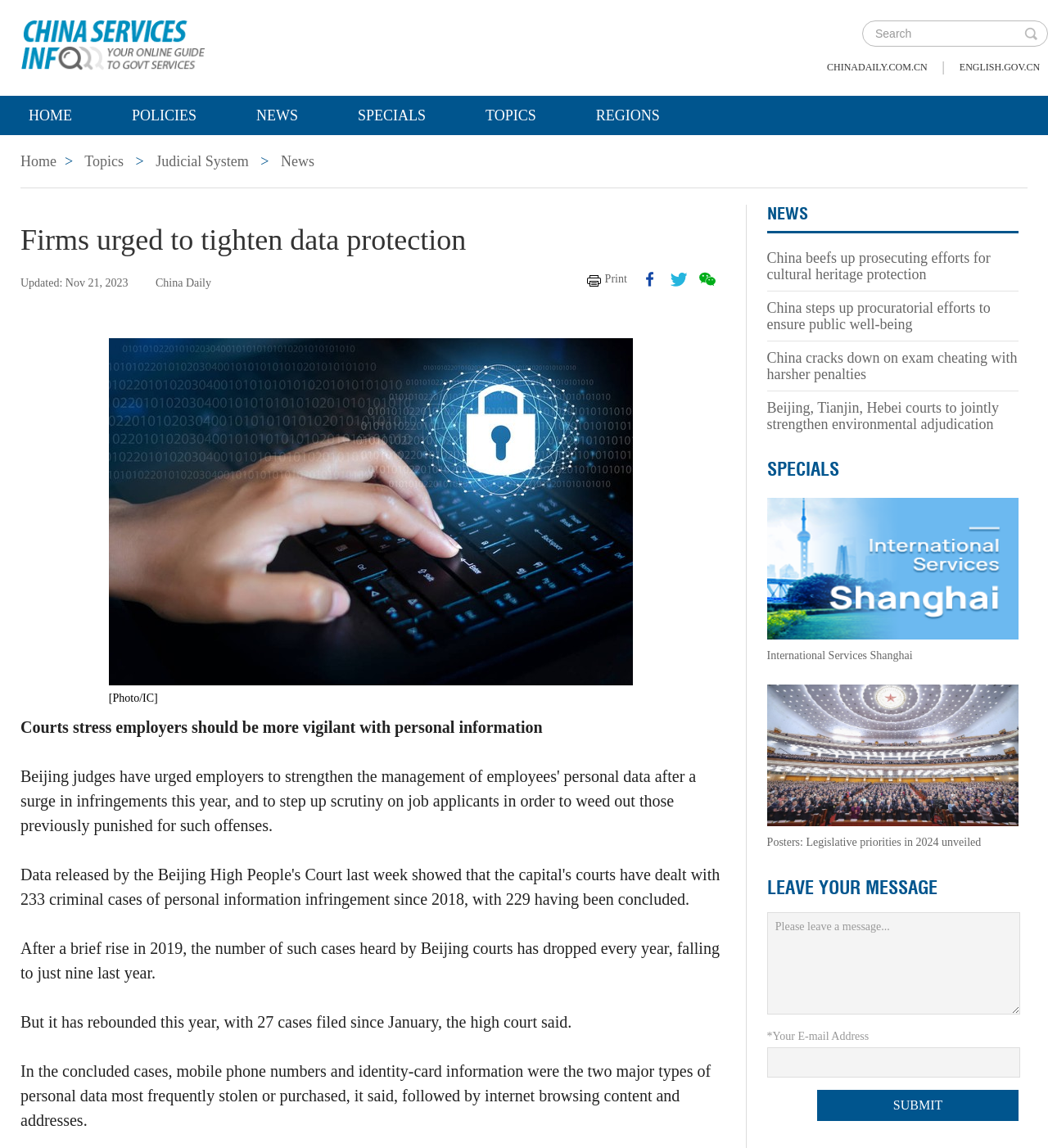Locate the bounding box coordinates of the area to click to fulfill this instruction: "Leave a message". The bounding box should be presented as four float numbers between 0 and 1, in the order [left, top, right, bottom].

[0.732, 0.795, 0.973, 0.884]